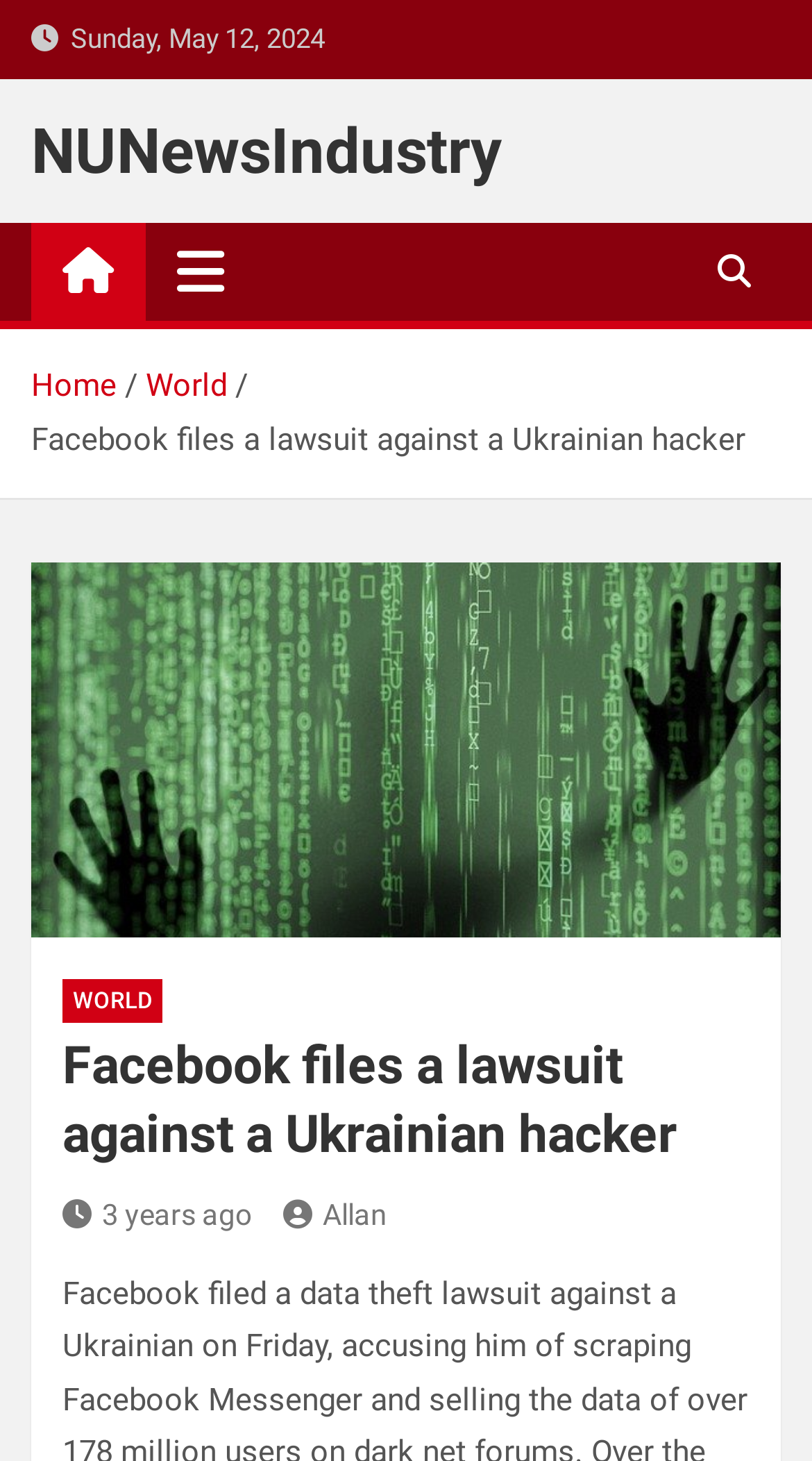How many links are in the breadcrumbs navigation?
Please give a detailed and thorough answer to the question, covering all relevant points.

I counted the links in the breadcrumbs navigation section, which are 'Home' and 'World', so there are 2 links in total.